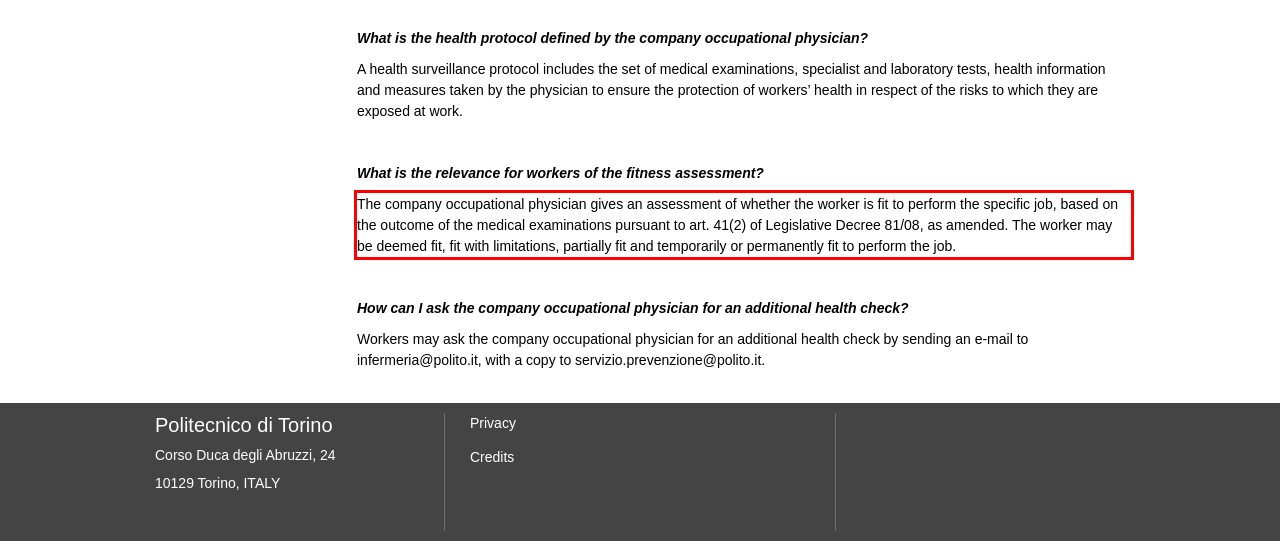By examining the provided screenshot of a webpage, recognize the text within the red bounding box and generate its text content.

The company occupational physician gives an assessment of whether the worker is fit to perform the specific job, based on the outcome of the medical examinations pursuant to art. 41(2) of Legislative Decree 81/08, as amended. The worker may be deemed fit, fit with limitations, partially fit and temporarily or permanently fit to perform the job.